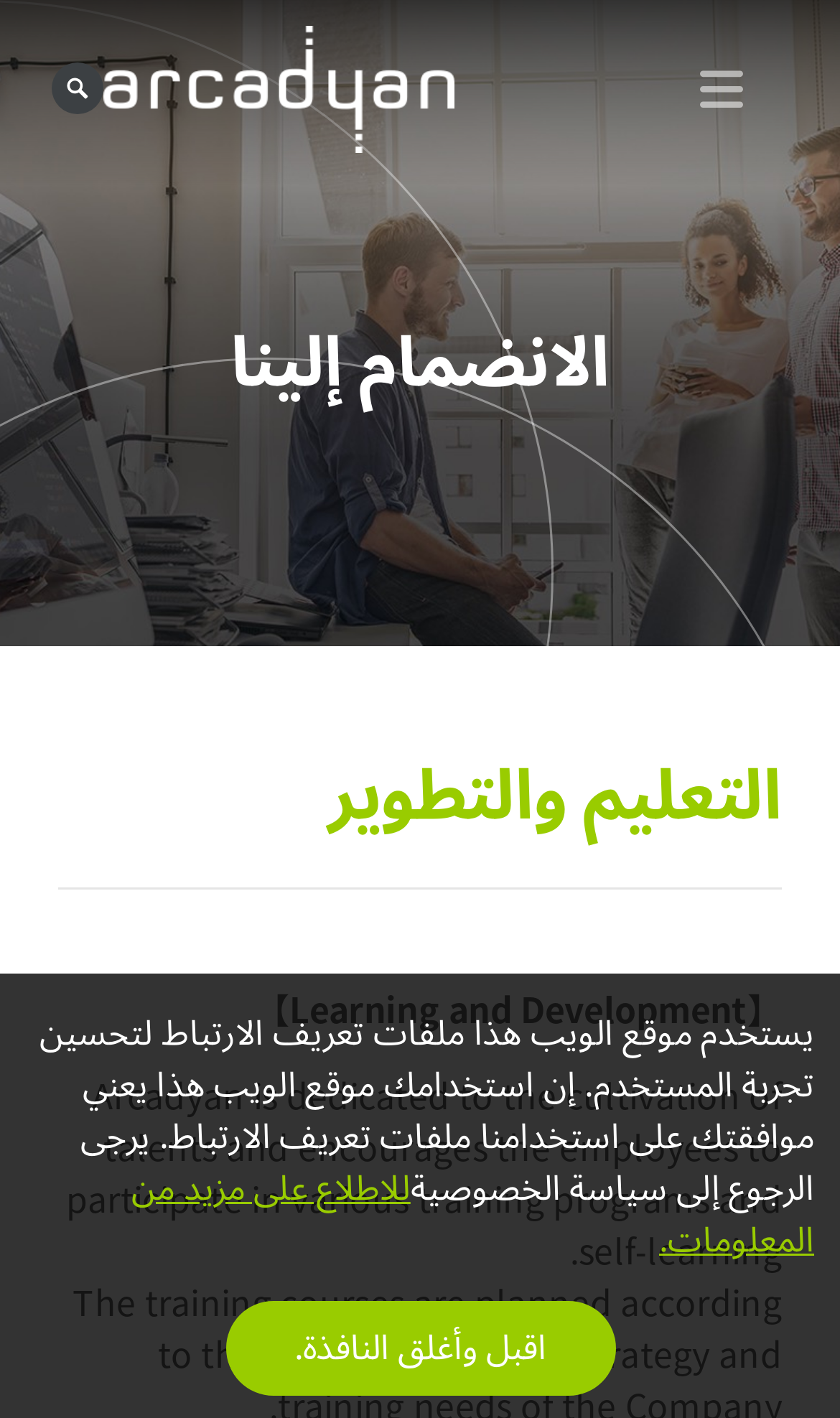Generate a comprehensive description of the webpage content.

The webpage is about Arcadyan Technology Corporation's learning and development program. At the top right corner, there is a button with an image, and below it, there is a link to the Arcadyan website with an image of the company's logo. On the top left corner, there is another button with an image.

The main content of the webpage is divided into two sections. The first section has a heading that says "الانضمام إلينا" (which means "Join us" in Arabic) and is located at the top center of the page. The second section has a heading that says "التعليم والتطوير" (which means "Learning and Development" in Arabic) and is located below the first section.

In the second section, there is a horizontal separator line, followed by a title "【Learning and Development】" and a paragraph of text that describes Arcadyan's commitment to employee development through training programs and self-learning. This text is located at the center of the page.

At the bottom of the page, there is a notice about the website's use of cookies, which is located at the bottom left corner. Next to it, there is a link to learn more about the website's privacy policy. Finally, there is a button at the bottom right corner that says "اقبل وأغلق النافذة" (which means "Accept and close the window" in Arabic).